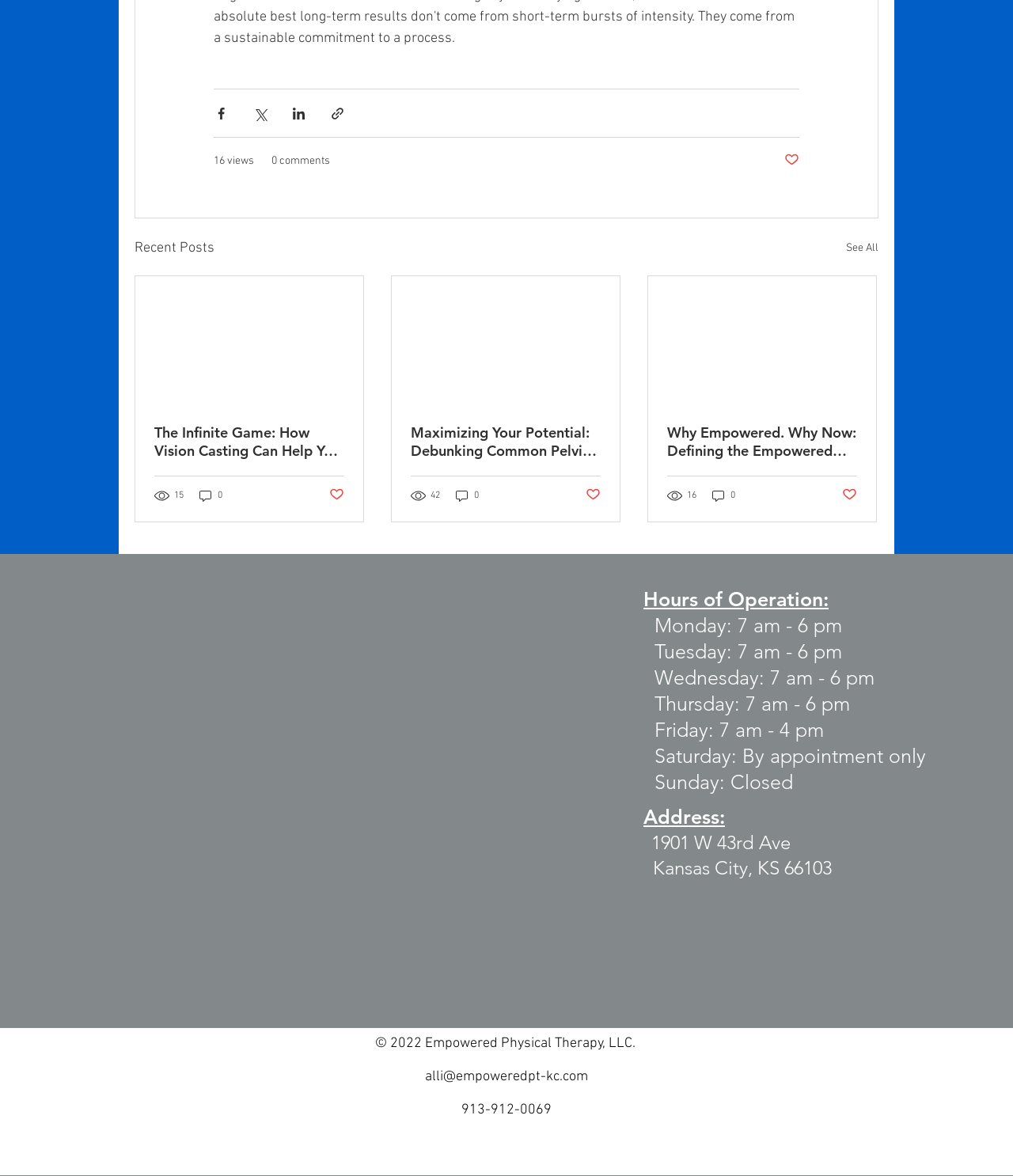What social media platforms are listed in the social bar?
Answer the question using a single word or phrase, according to the image.

Instagram and Facebook